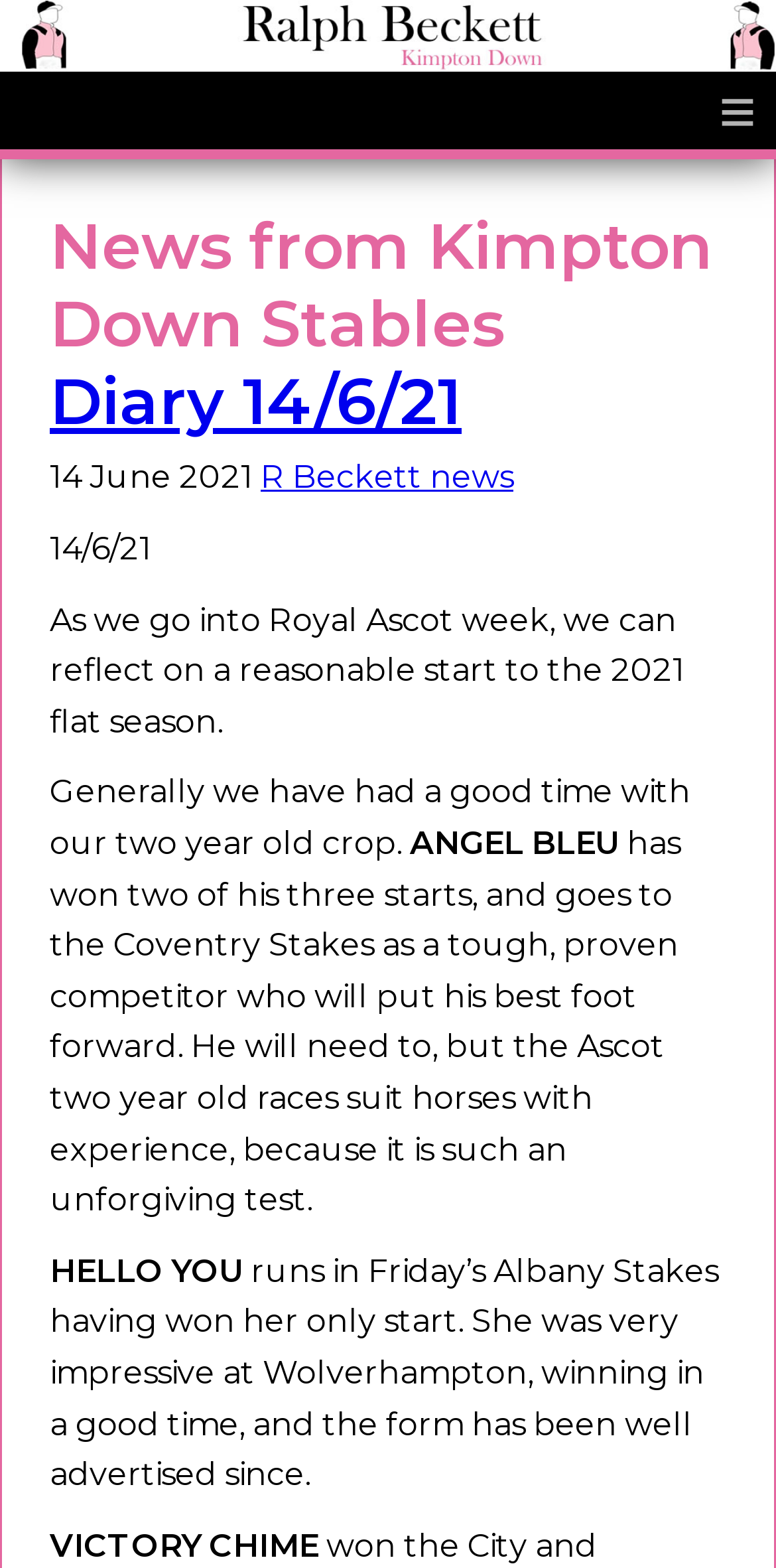Please provide a brief answer to the following inquiry using a single word or phrase:
How many horses are mentioned in the diary entry?

3